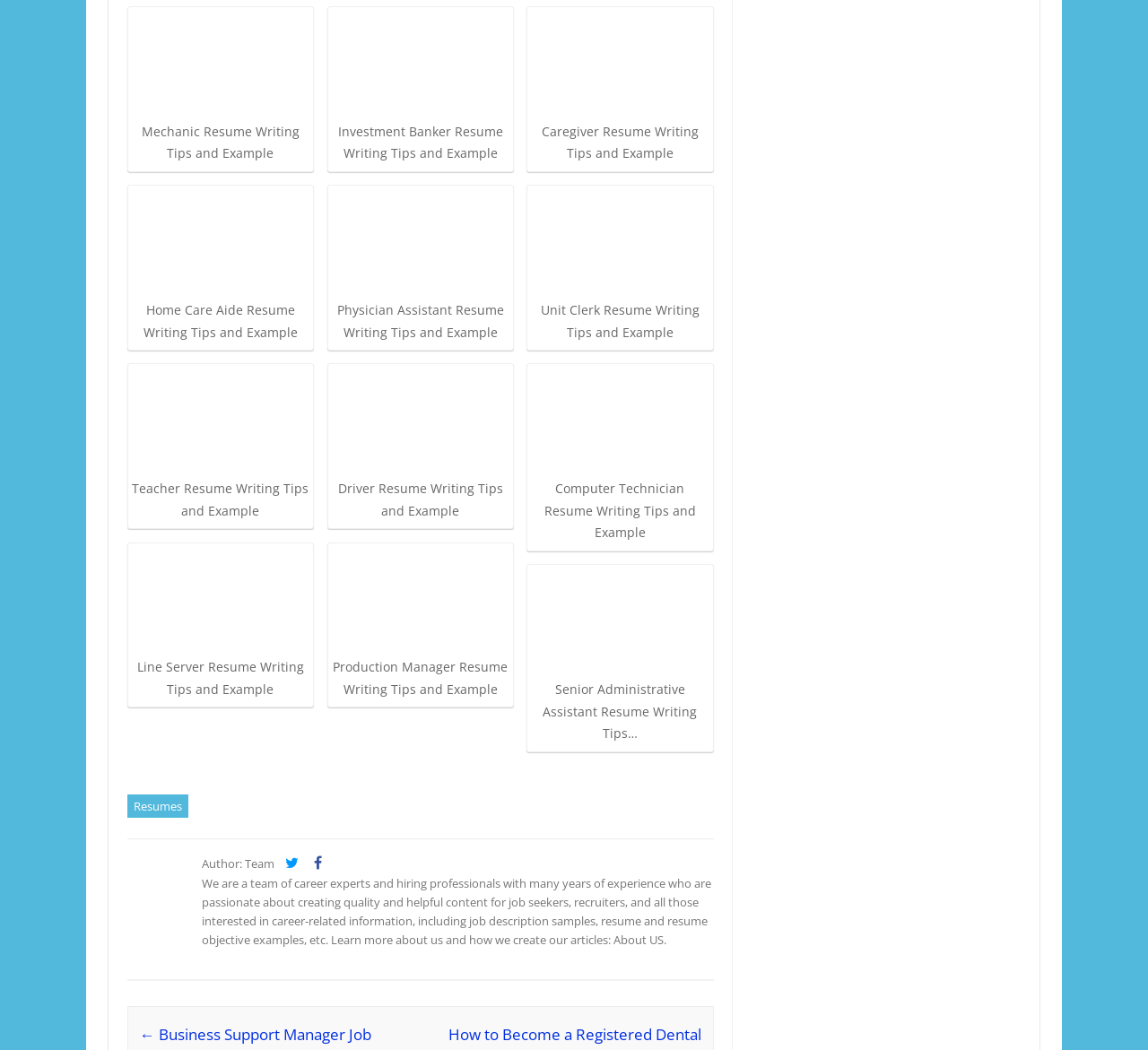Who is the author of the content on this webpage?
Provide a detailed and well-explained answer to the question.

At the bottom of the webpage, there is a static text 'Author: Team', which indicates that the author of the content on this webpage is a team of people.